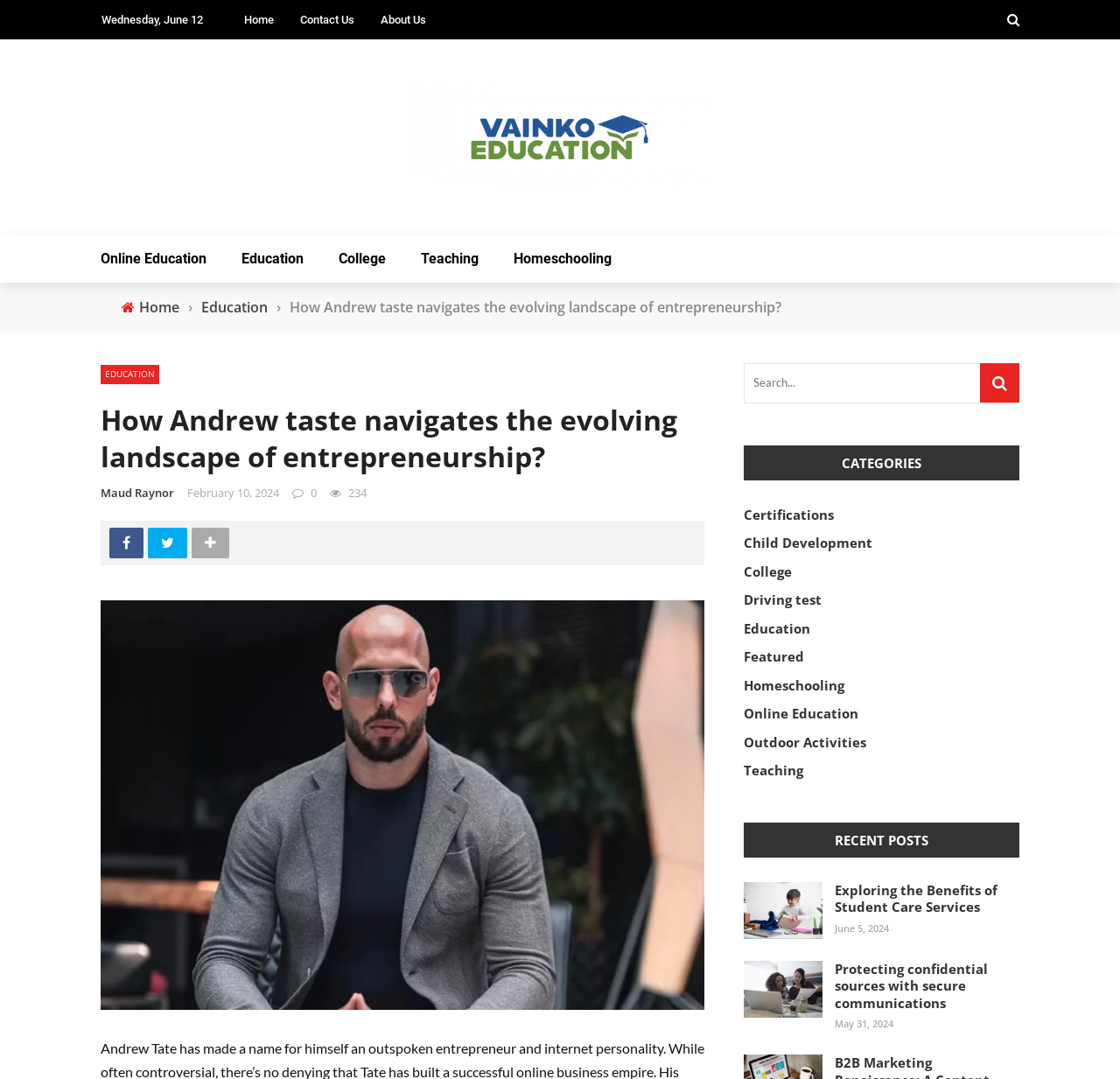Please reply to the following question with a single word or a short phrase:
How many social media links are present at the bottom of the webpage?

2